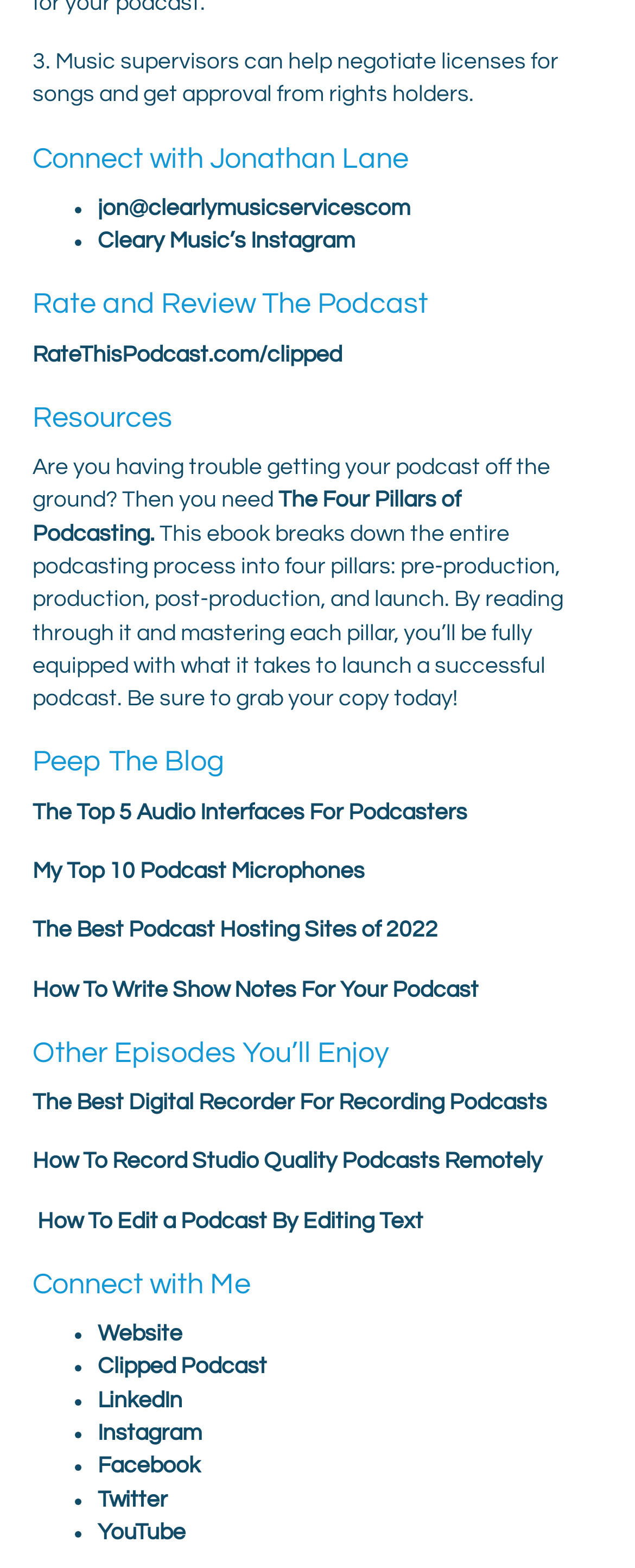Determine the bounding box coordinates of the section to be clicked to follow the instruction: "Rate this podcast". The coordinates should be given as four float numbers between 0 and 1, formatted as [left, top, right, bottom].

[0.051, 0.219, 0.538, 0.233]